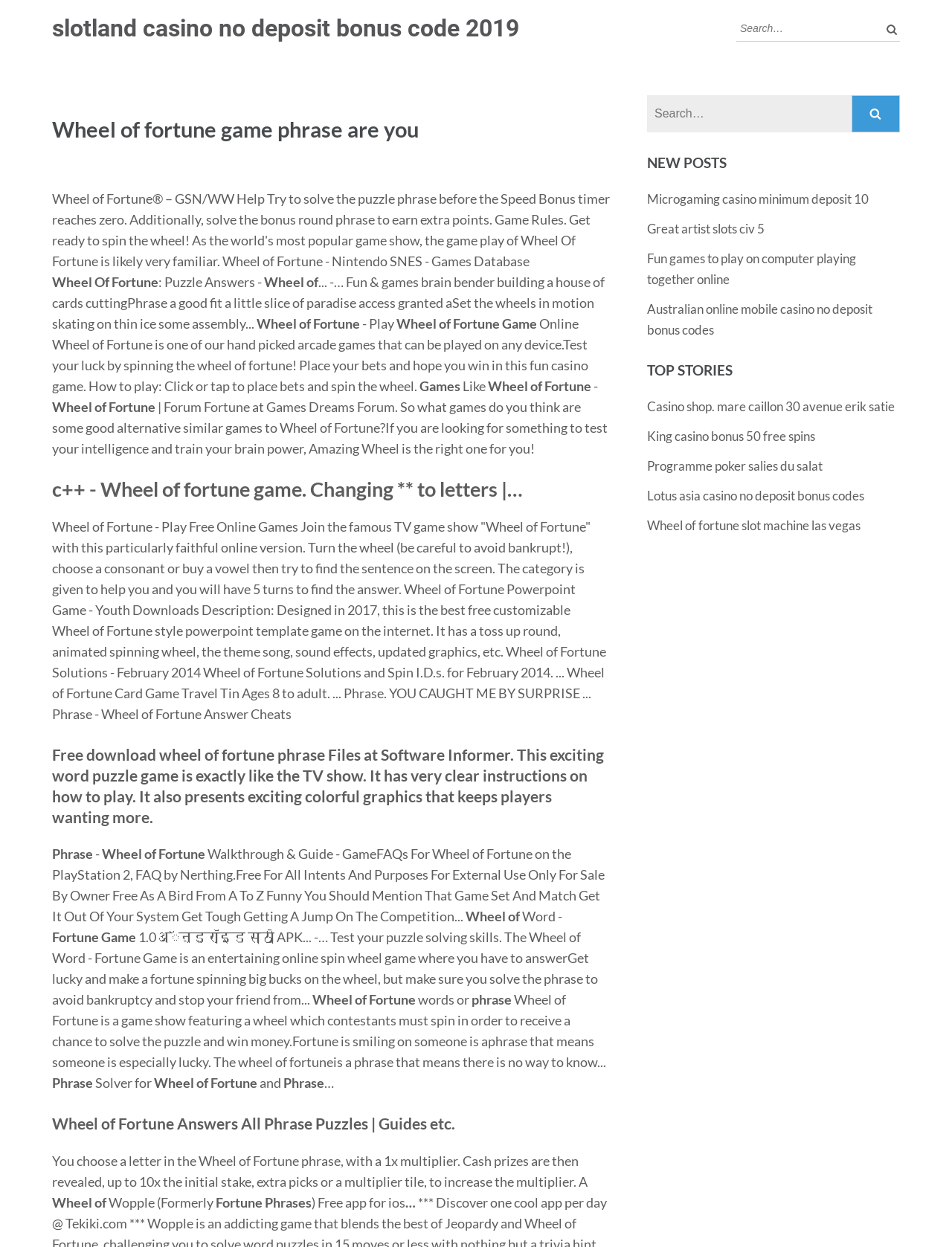Please provide the bounding box coordinates for the element that needs to be clicked to perform the following instruction: "Click on the 'Wheel of fortune slot machine las vegas' link". The coordinates should be given as four float numbers between 0 and 1, i.e., [left, top, right, bottom].

[0.68, 0.415, 0.904, 0.428]